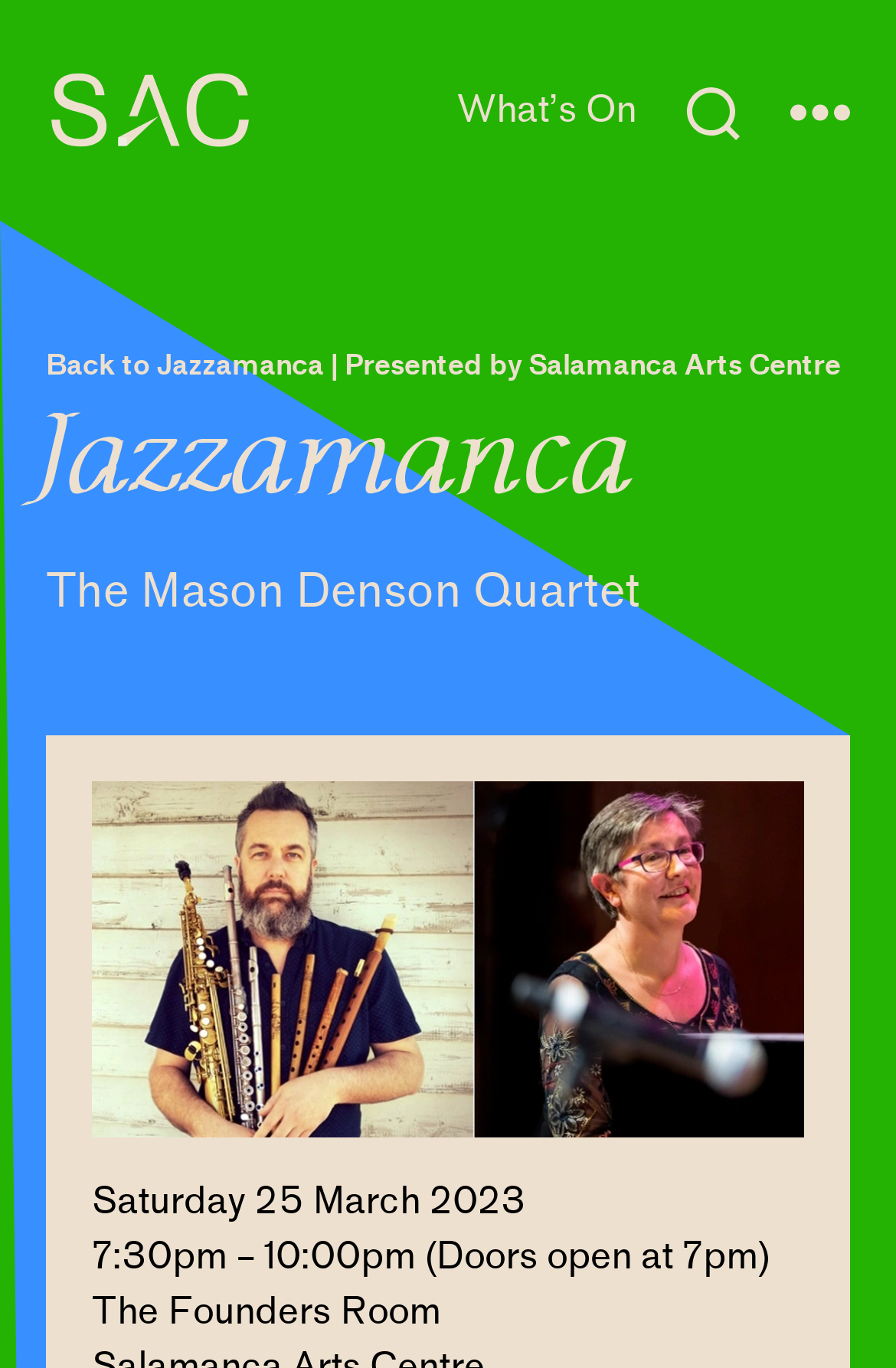Identify and provide the bounding box for the element described by: "Search".

[0.767, 0.061, 0.826, 0.1]